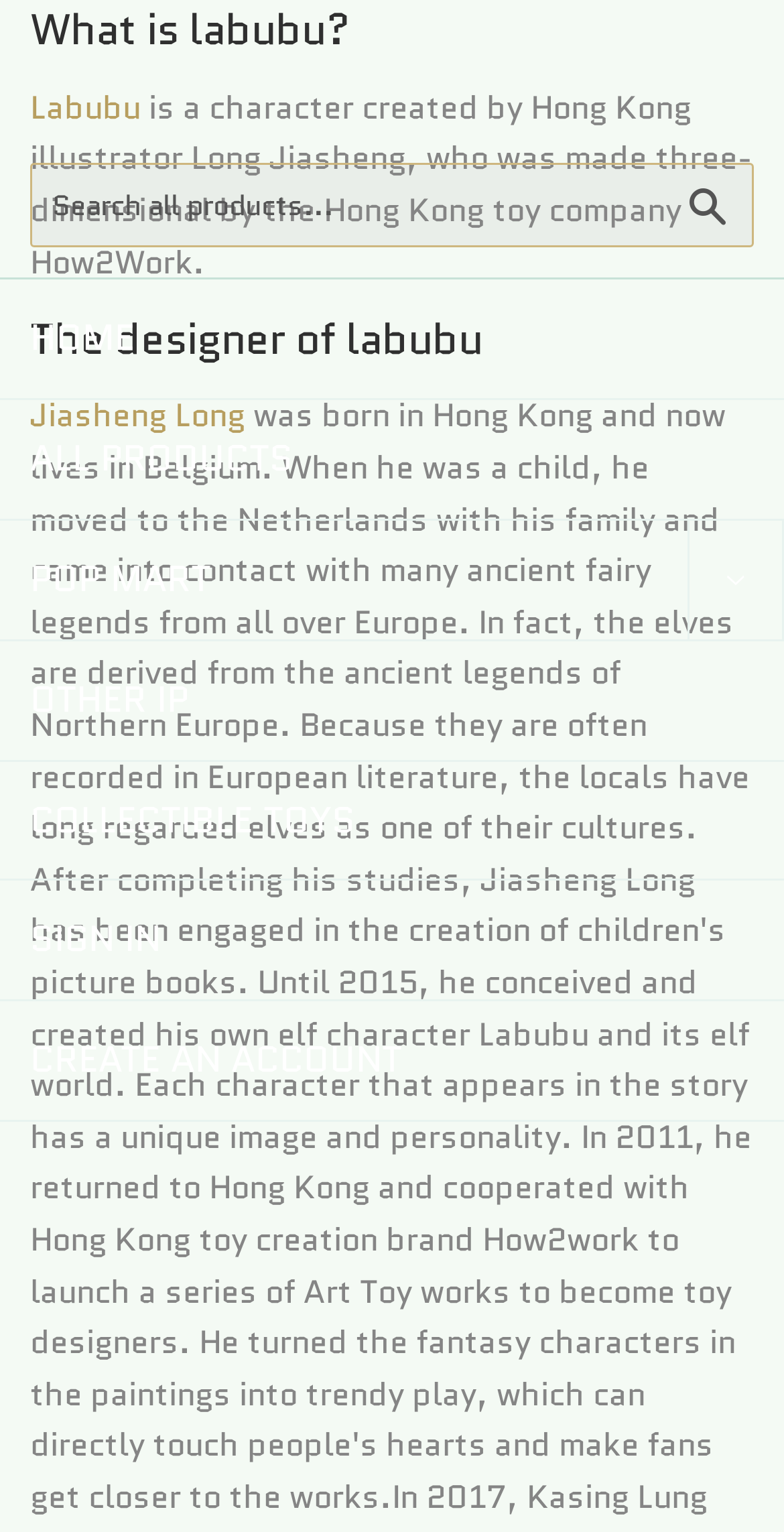What is the name of the character created by Hong Kong illustrator Long Jiasheng?
Look at the screenshot and respond with one word or a short phrase.

Labubu